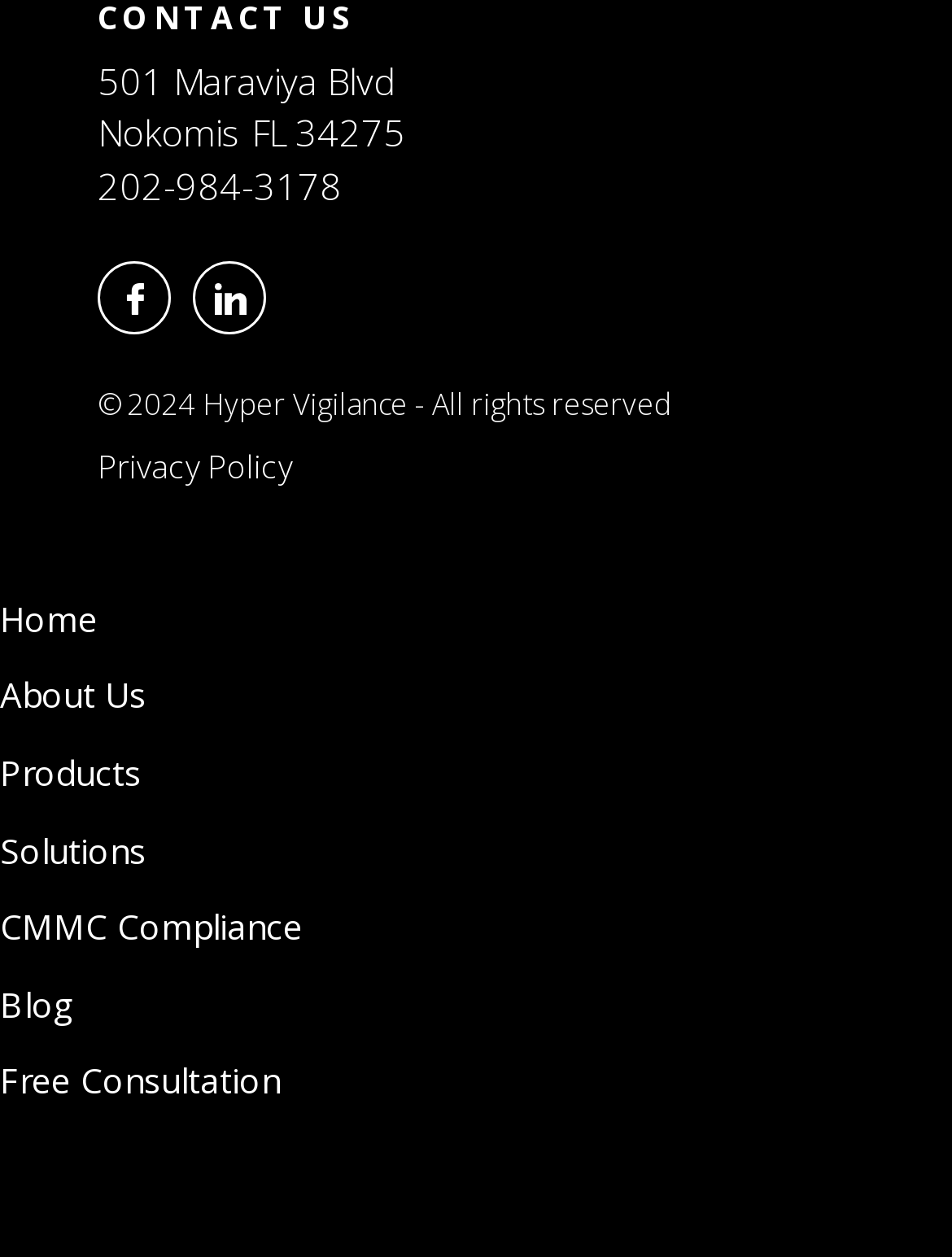Identify the bounding box coordinates necessary to click and complete the given instruction: "View By Laws".

None